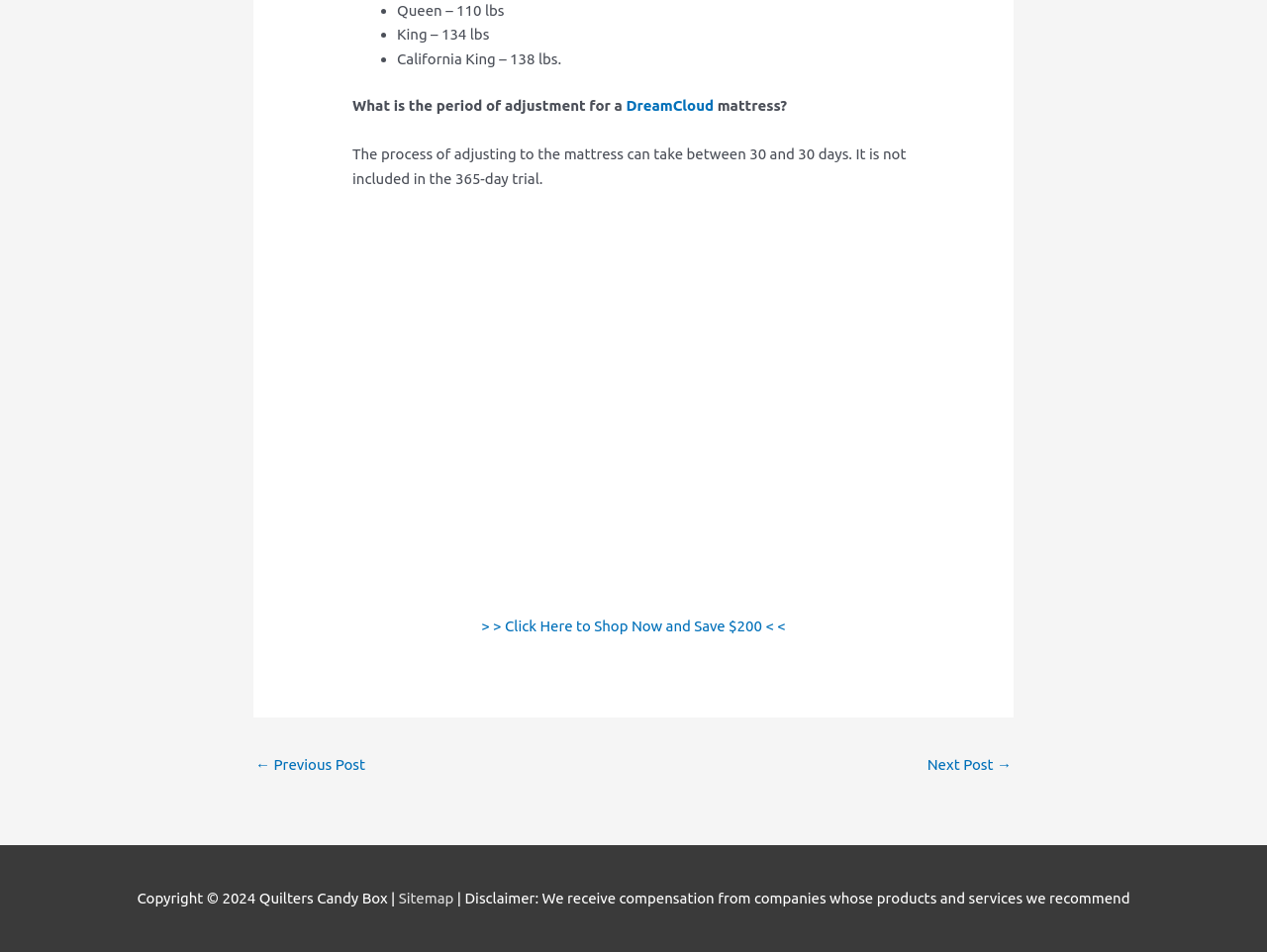What is the purpose of the image on the webpage?
Based on the visual information, provide a detailed and comprehensive answer.

The webpage contains an image with the description 'cat-in-bed'. The purpose of this image is likely to illustrate a person or pet sleeping on a mattress, which is the topic of discussion on the webpage.